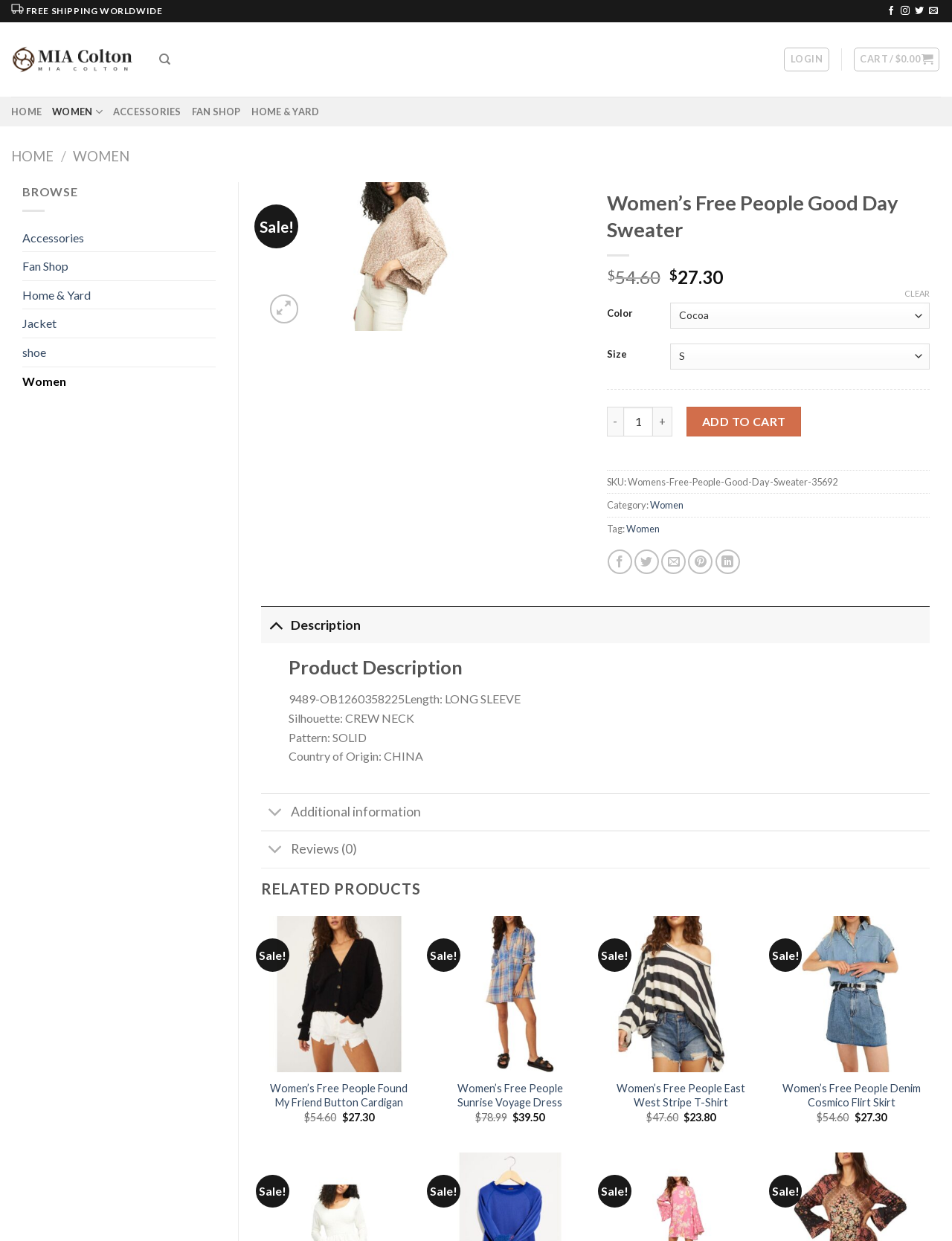Please answer the following question using a single word or phrase: 
How many reviews are there for this product?

0